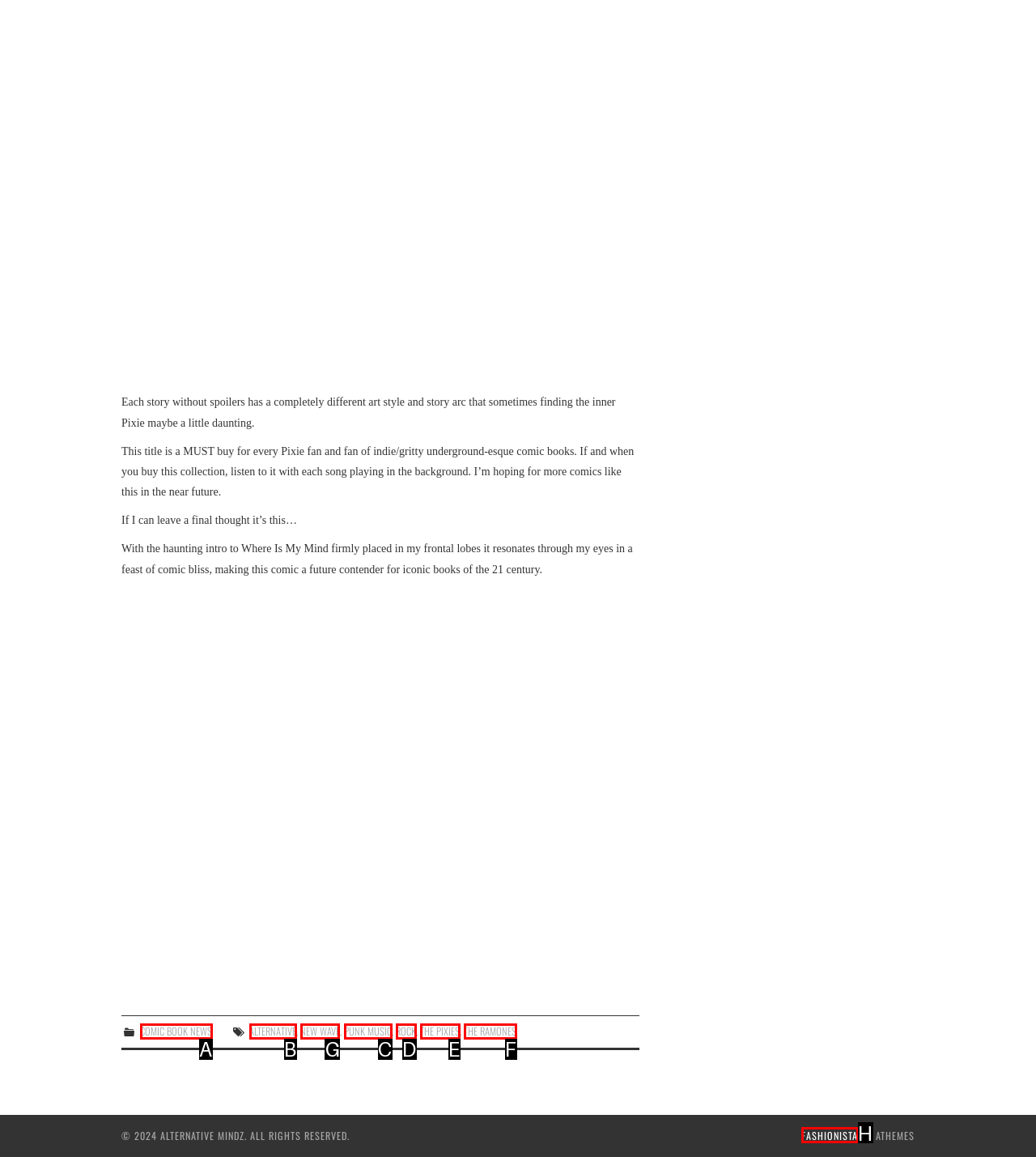Tell me which one HTML element I should click to complete the following task: Explore NEW WAVE Answer with the option's letter from the given choices directly.

G